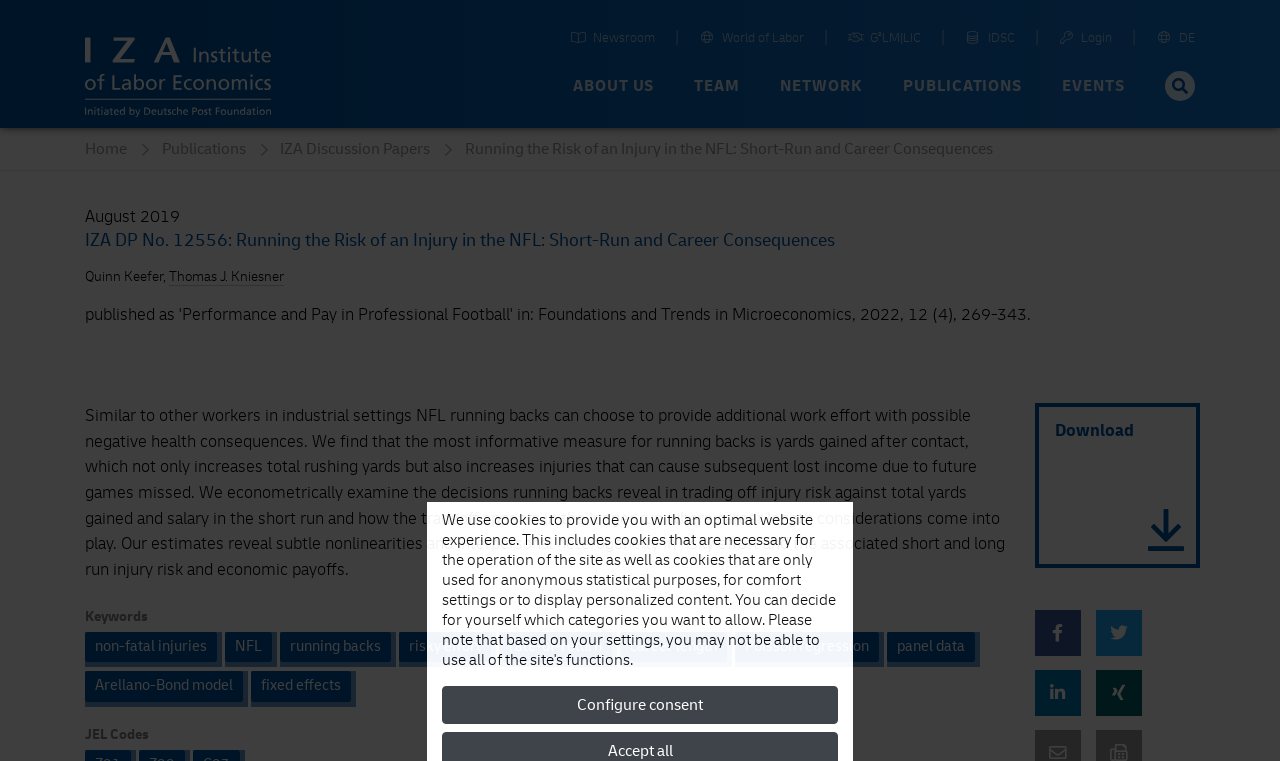Determine the bounding box coordinates (top-left x, top-left y, bottom-right x, bottom-right y) of the UI element described in the following text: Forthcoming Decisions

None